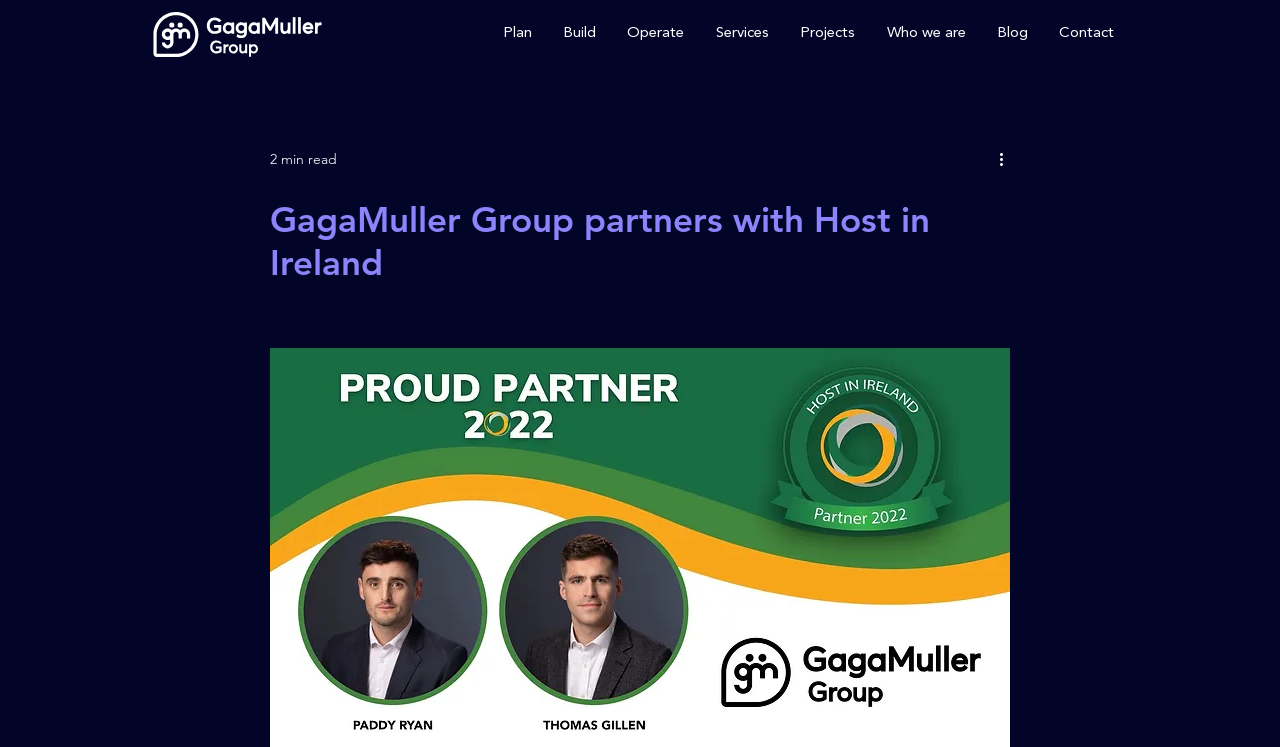Please answer the following question using a single word or phrase: 
What is the purpose of the 'More actions' button?

To show more actions